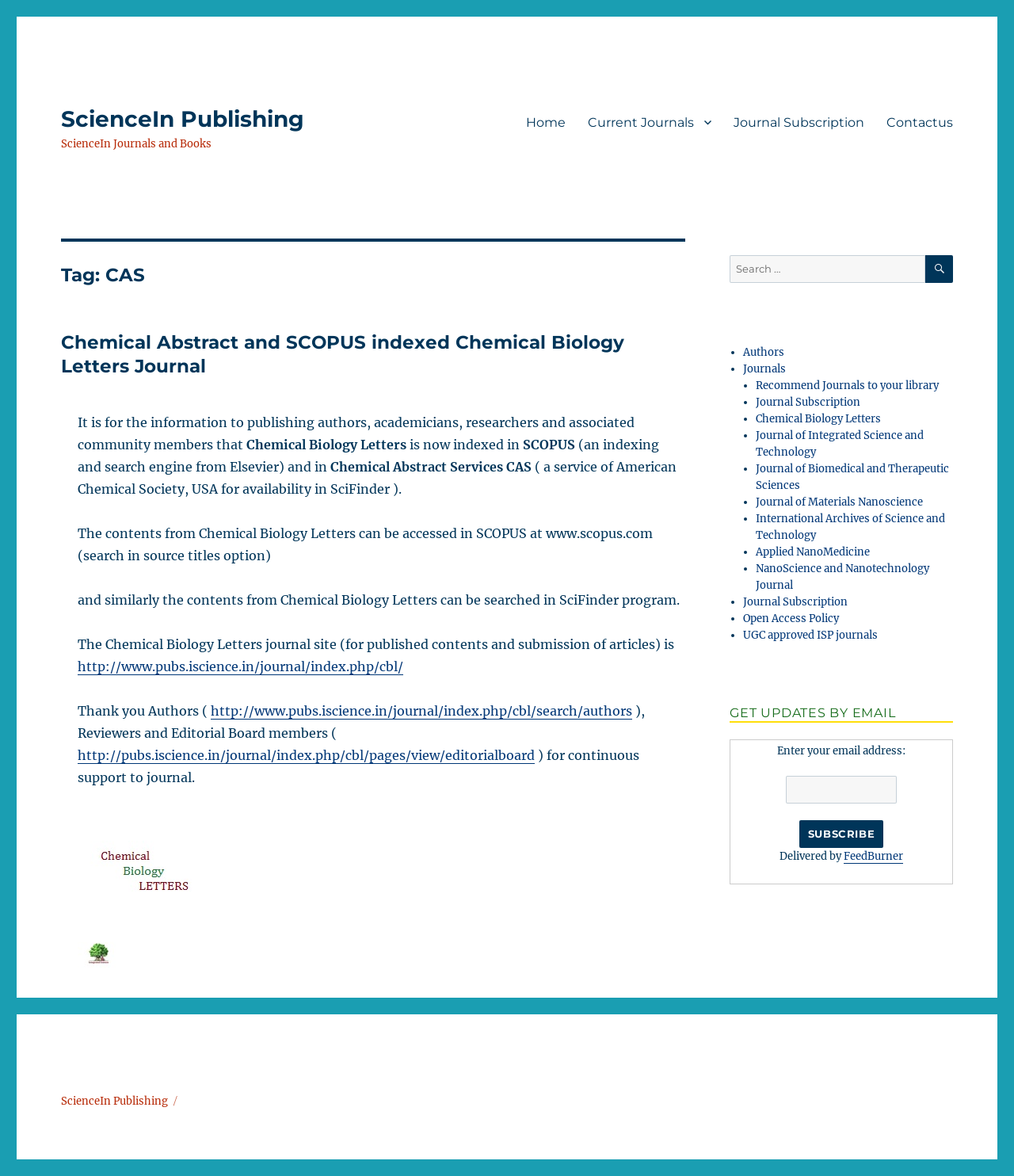What is the link to the journal site for published contents and submission of articles?
Answer the question in a detailed and comprehensive manner.

The answer can be found in the article section of the webpage, where it is mentioned that the journal site for published contents and submission of articles is http://www.pubs.iscience.in/journal/index.php/cbl/.